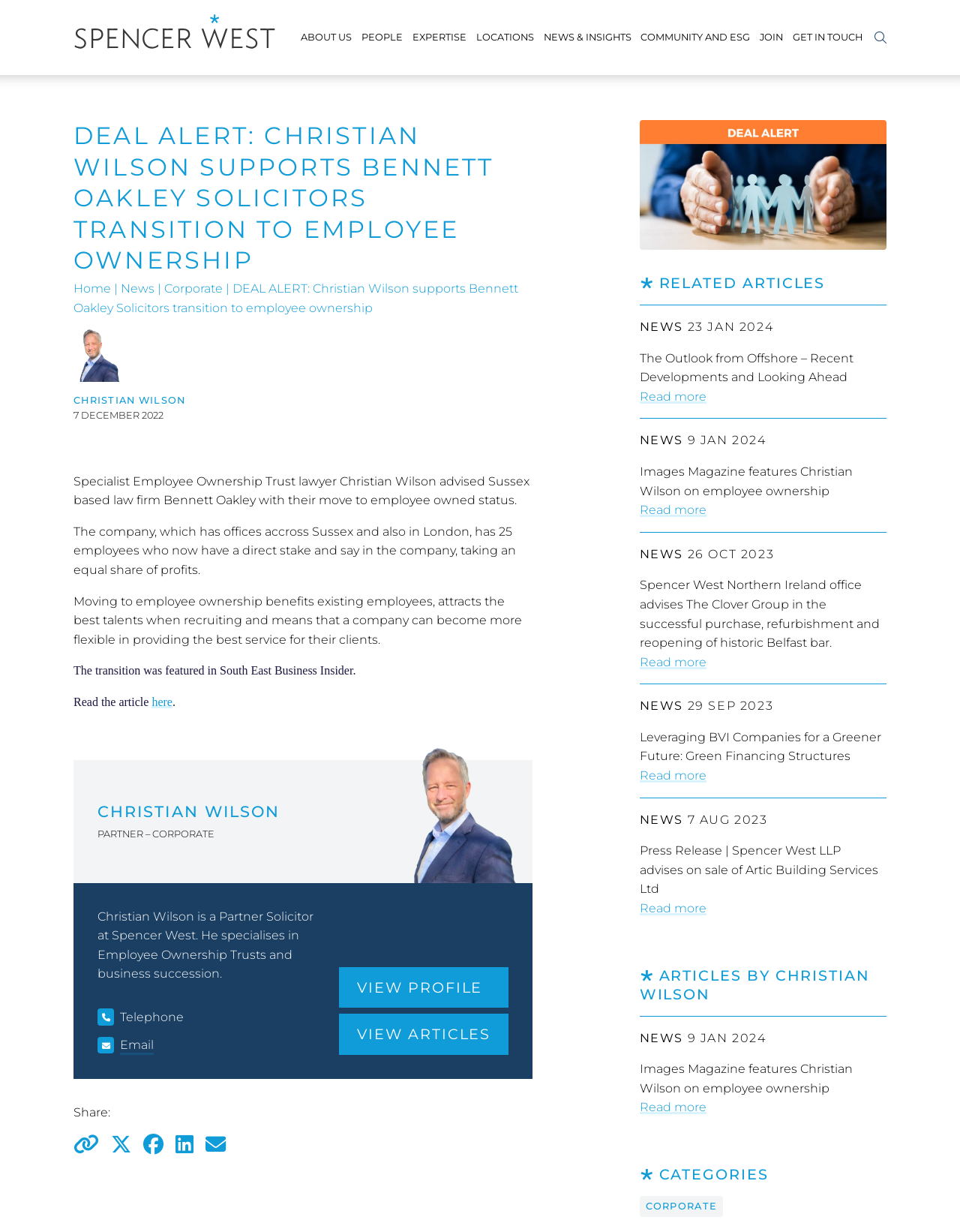Based on the description "Email", find the bounding box of the specified UI element.

[0.102, 0.841, 0.328, 0.856]